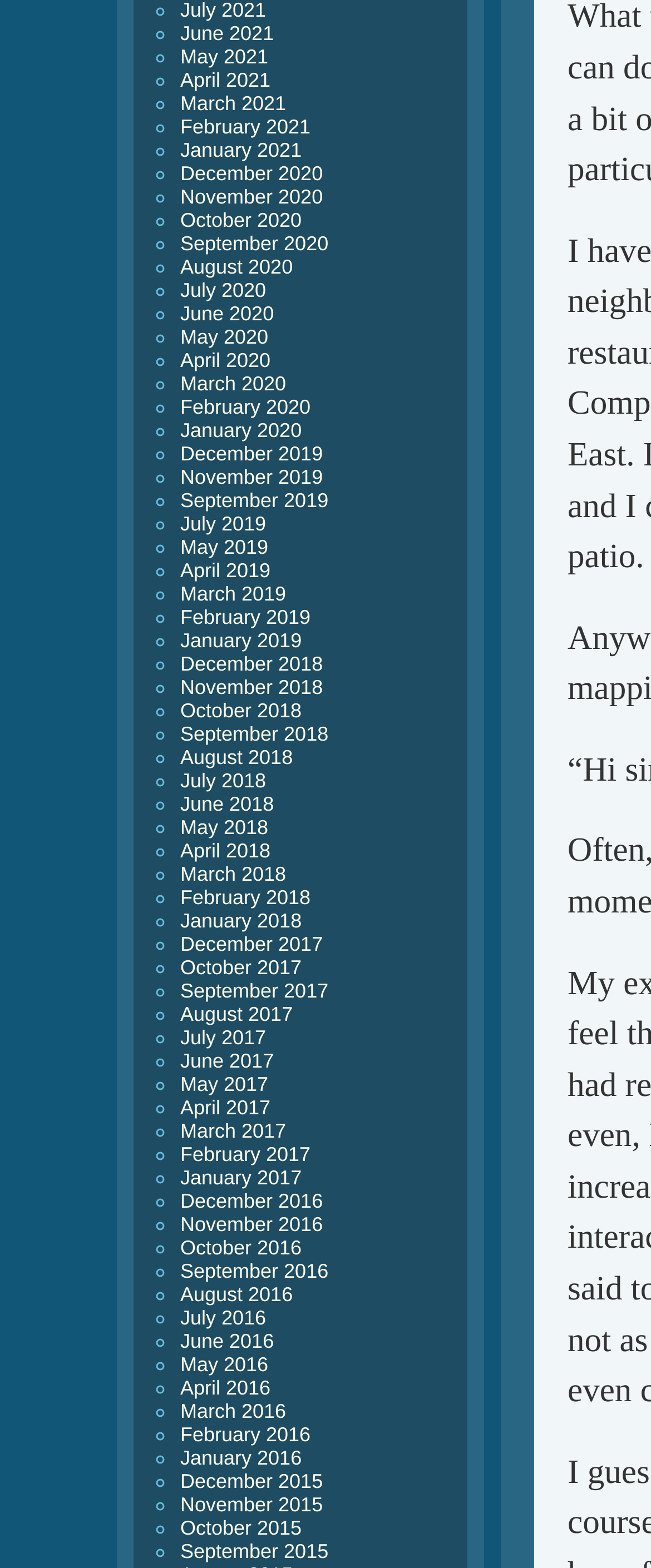Specify the bounding box coordinates of the region I need to click to perform the following instruction: "View April 2020". The coordinates must be four float numbers in the range of 0 to 1, i.e., [left, top, right, bottom].

[0.277, 0.222, 0.416, 0.237]